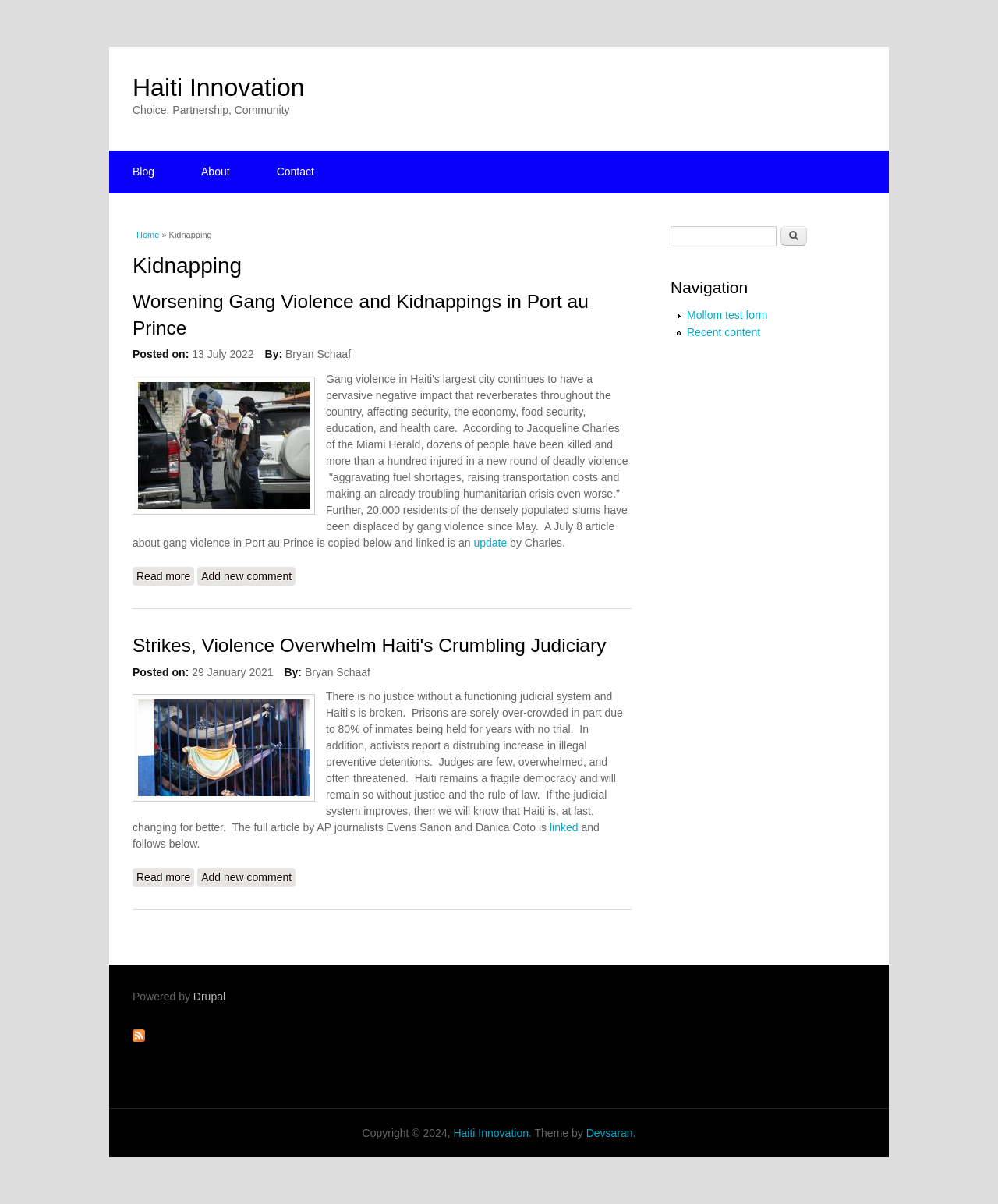Please find and report the bounding box coordinates of the element to click in order to perform the following action: "Click on the 'Blog' link". The coordinates should be expressed as four float numbers between 0 and 1, in the format [left, top, right, bottom].

[0.109, 0.125, 0.178, 0.16]